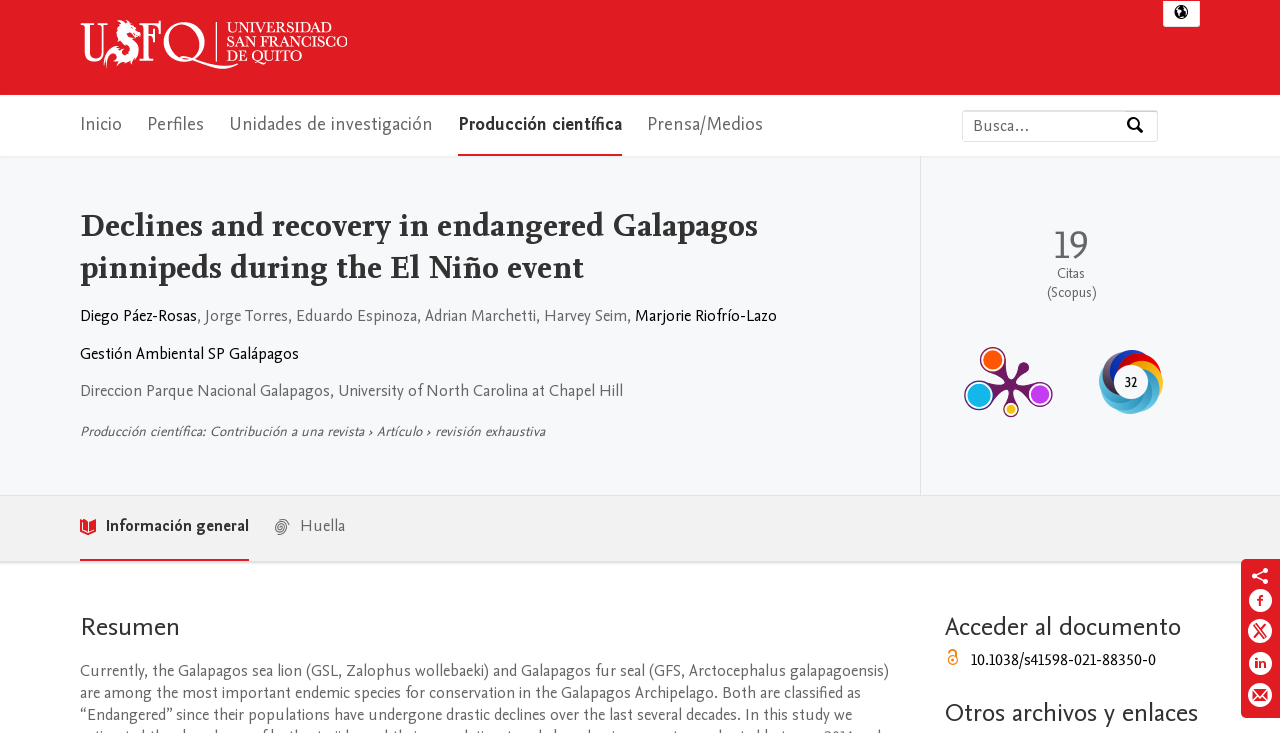Please provide a one-word or phrase answer to the question: 
What is the topic of the research?

Galapagos pinnipeds